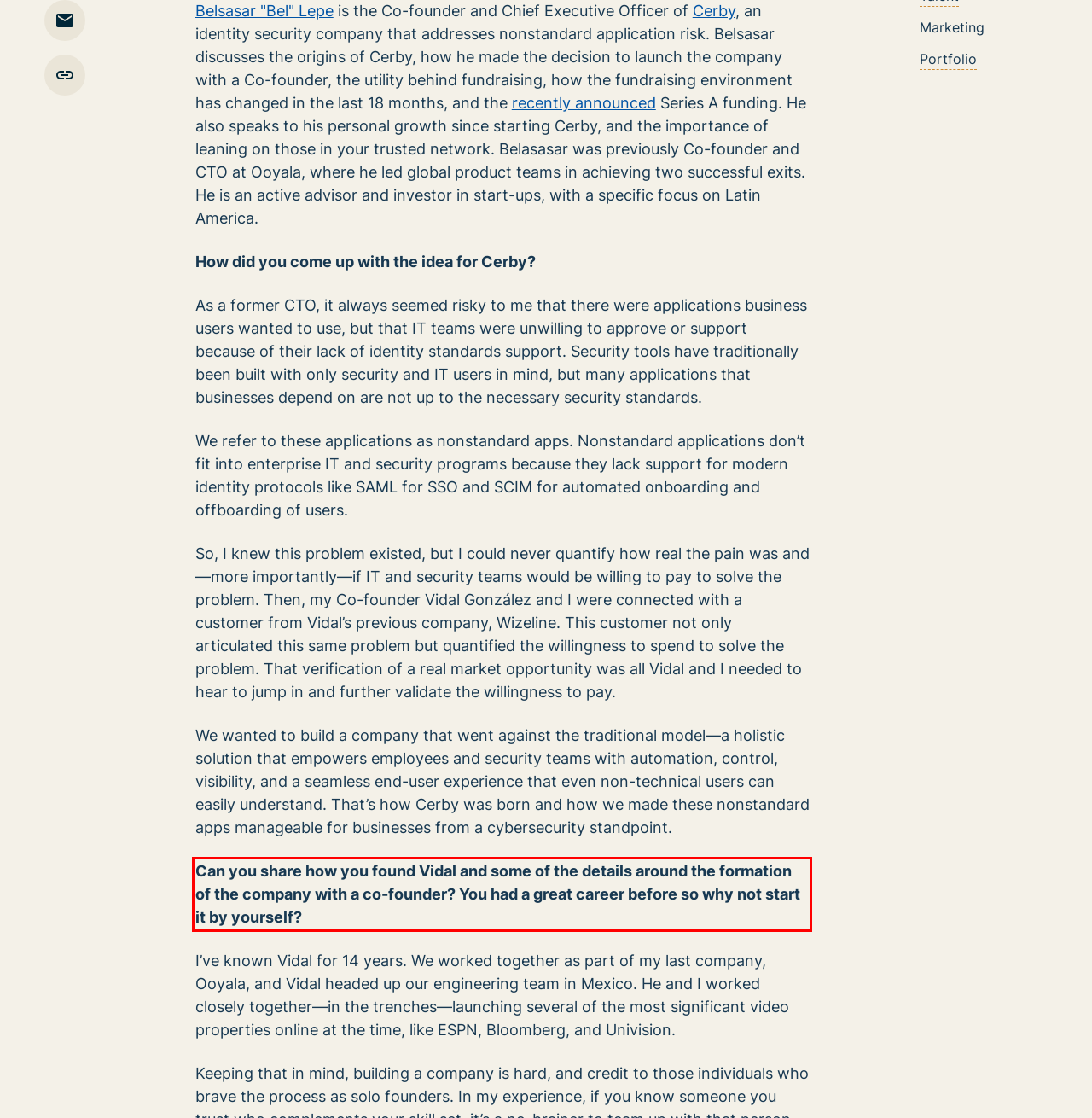With the given screenshot of a webpage, locate the red rectangle bounding box and extract the text content using OCR.

Can you share how you found Vidal and some of the details around the formation of the company with a co-founder? You had a great career before so why not start it by yourself?